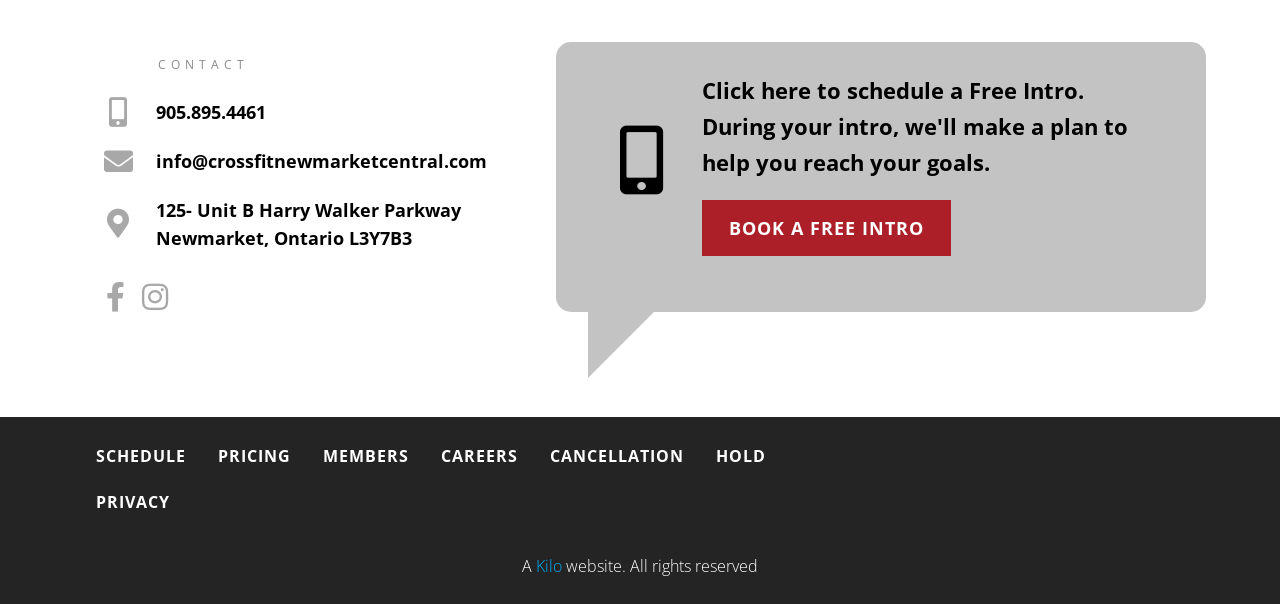What social media platforms is the gym on?
We need a detailed and meticulous answer to the question.

I found the social media links by examining the links on the webpage, specifically the ones that contain the Facebook and Instagram icons, which indicate that the gym has a presence on these platforms.